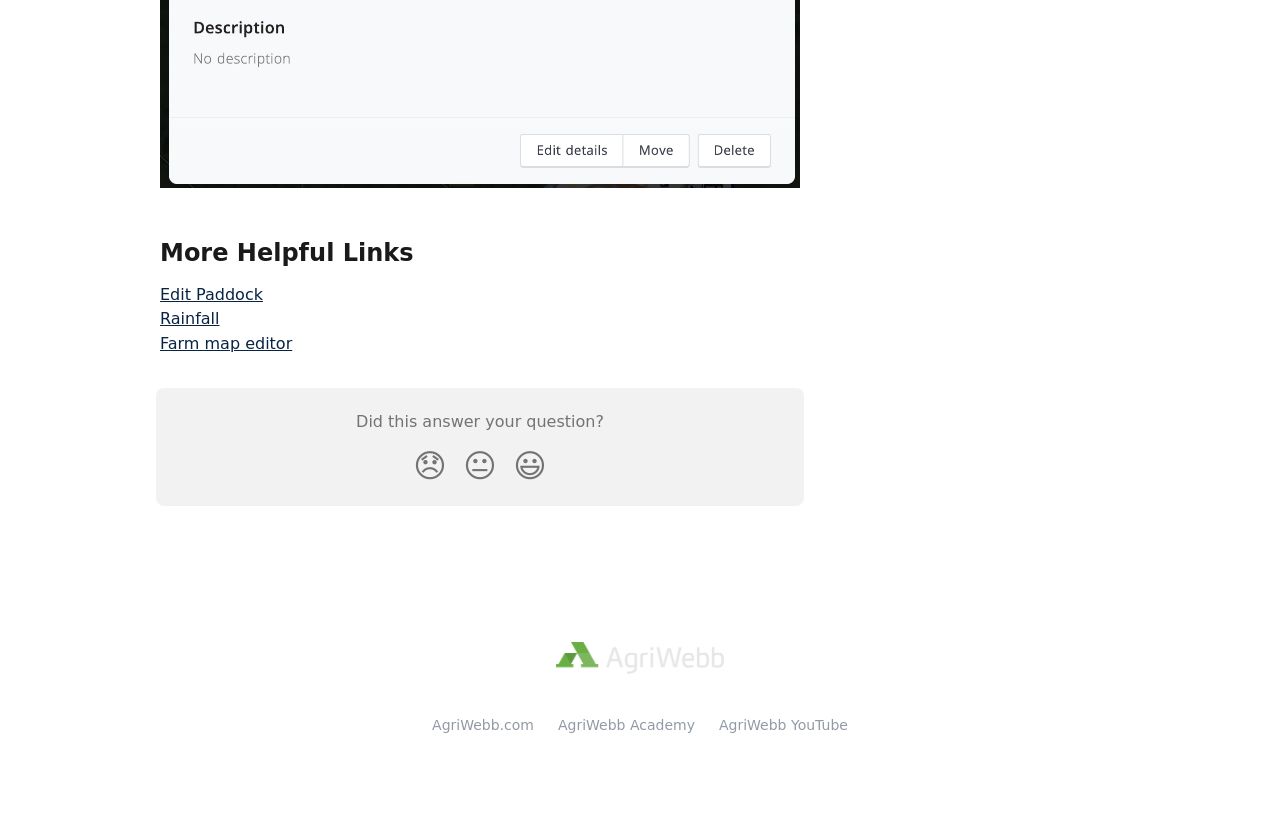Determine the bounding box coordinates of the clickable element to complete this instruction: "Go to 'Rainfall'". Provide the coordinates in the format of four float numbers between 0 and 1, [left, top, right, bottom].

[0.125, 0.379, 0.171, 0.402]